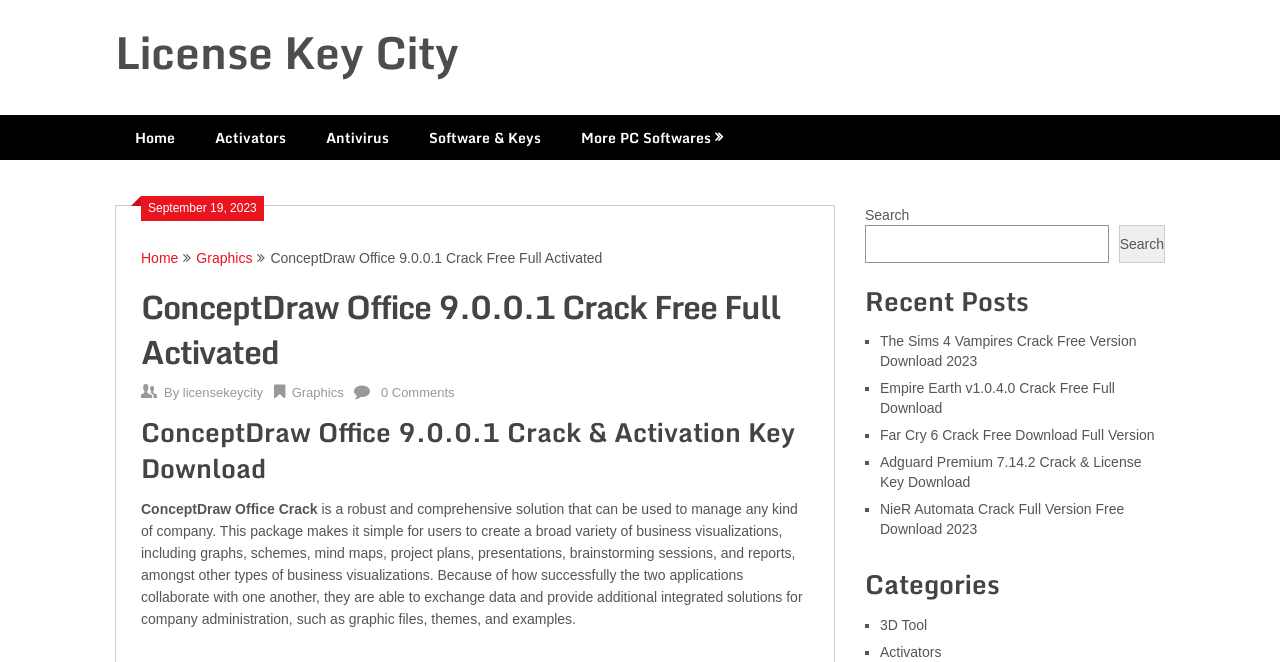What is the name of the software being discussed?
Provide a short answer using one word or a brief phrase based on the image.

ConceptDraw Office